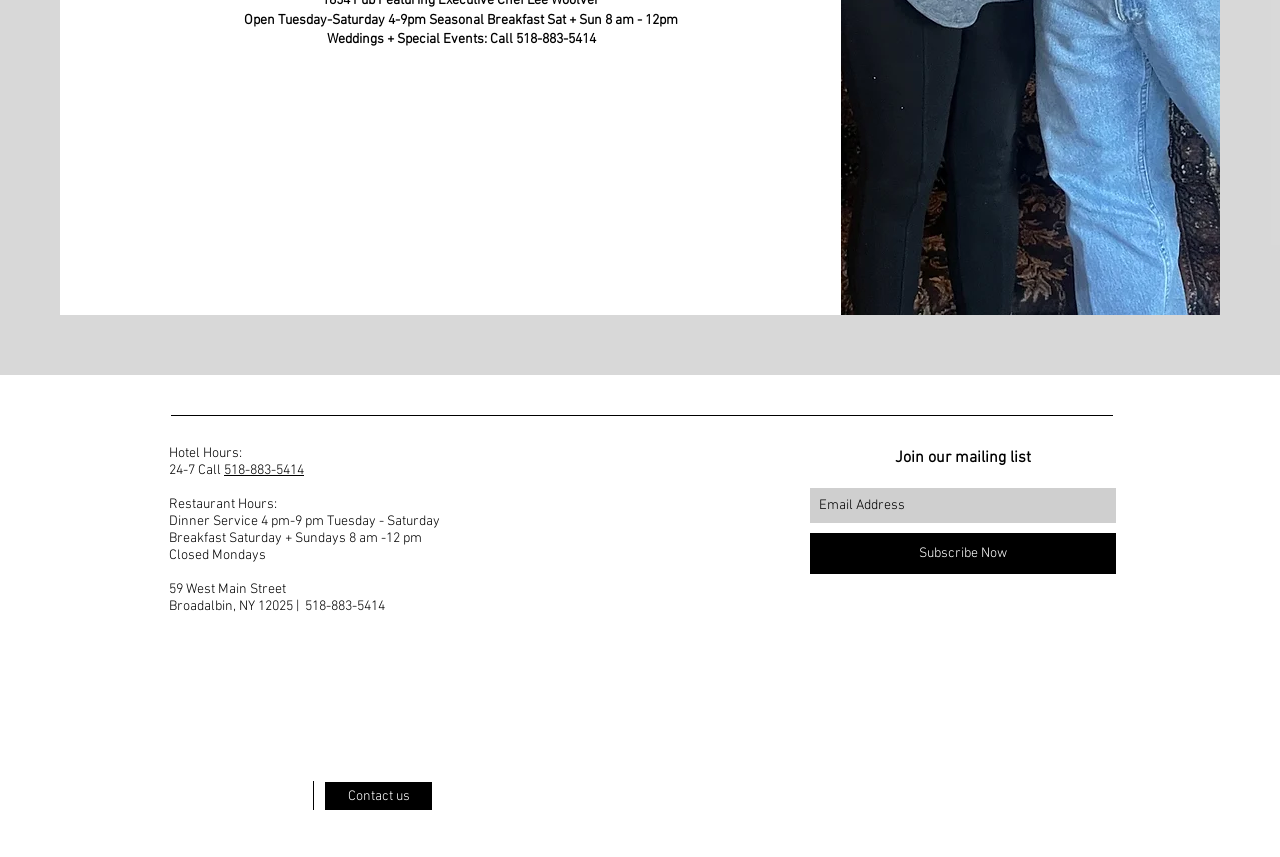What social media platforms are available?
From the details in the image, answer the question comprehensively.

I found the answer by looking at the list of social media icons, which includes Yelp, Twitter, Trip Advisor, Facebook, and Instagram.